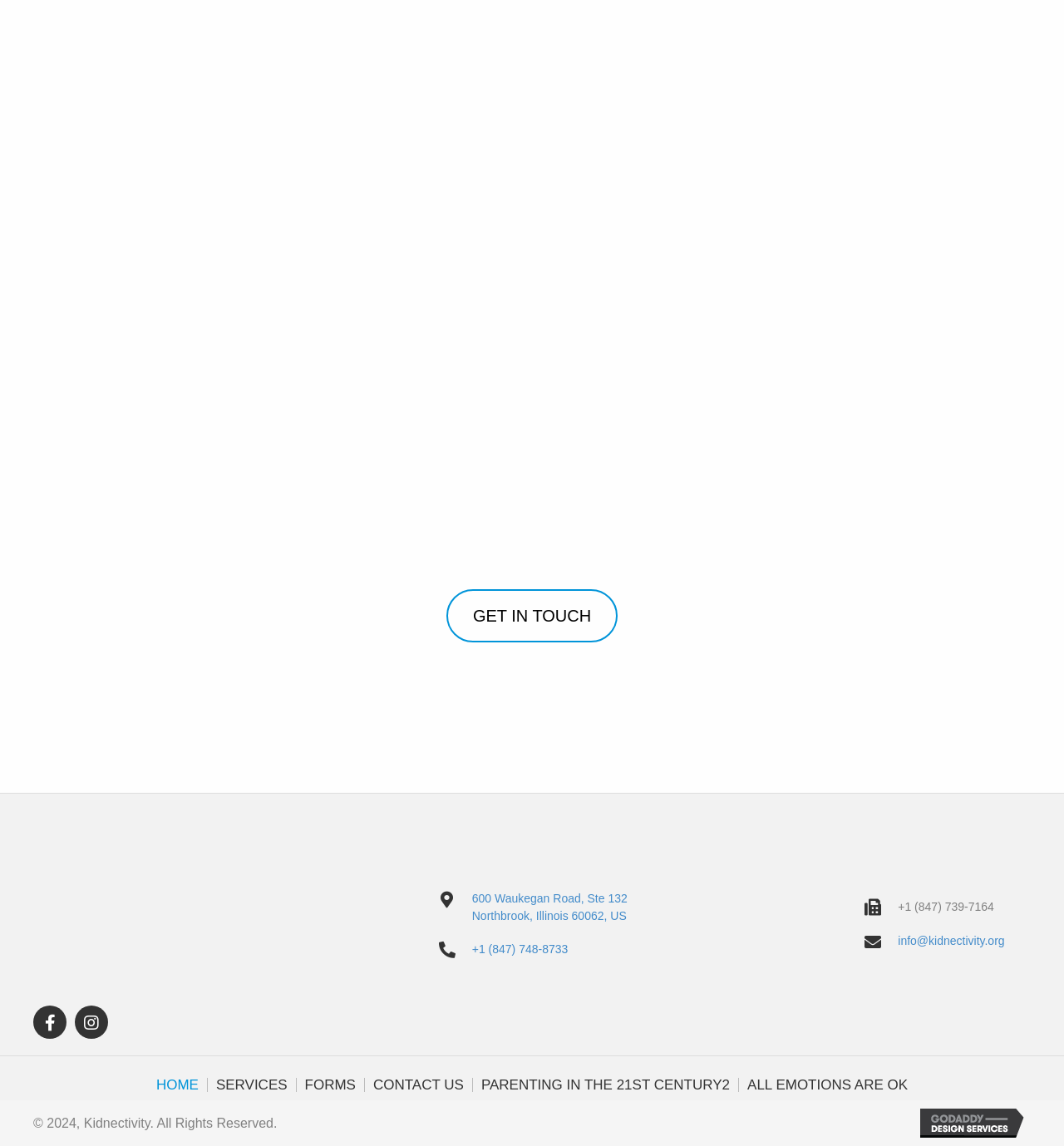Please identify the bounding box coordinates of the clickable region that I should interact with to perform the following instruction: "Visit the 'HOME' page". The coordinates should be expressed as four float numbers between 0 and 1, i.e., [left, top, right, bottom].

[0.139, 0.941, 0.194, 0.953]